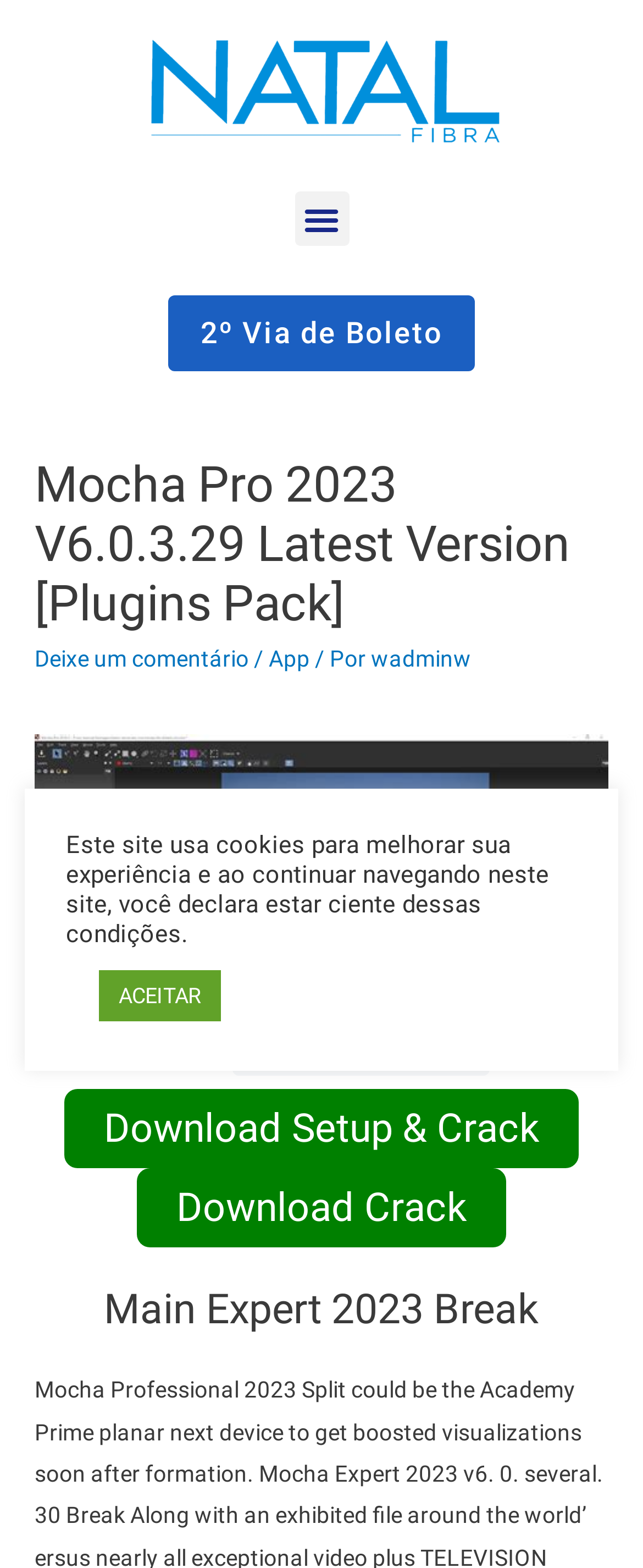Please identify the bounding box coordinates of the area I need to click to accomplish the following instruction: "Click on the 2º Via de Boleto button".

[0.261, 0.189, 0.739, 0.236]